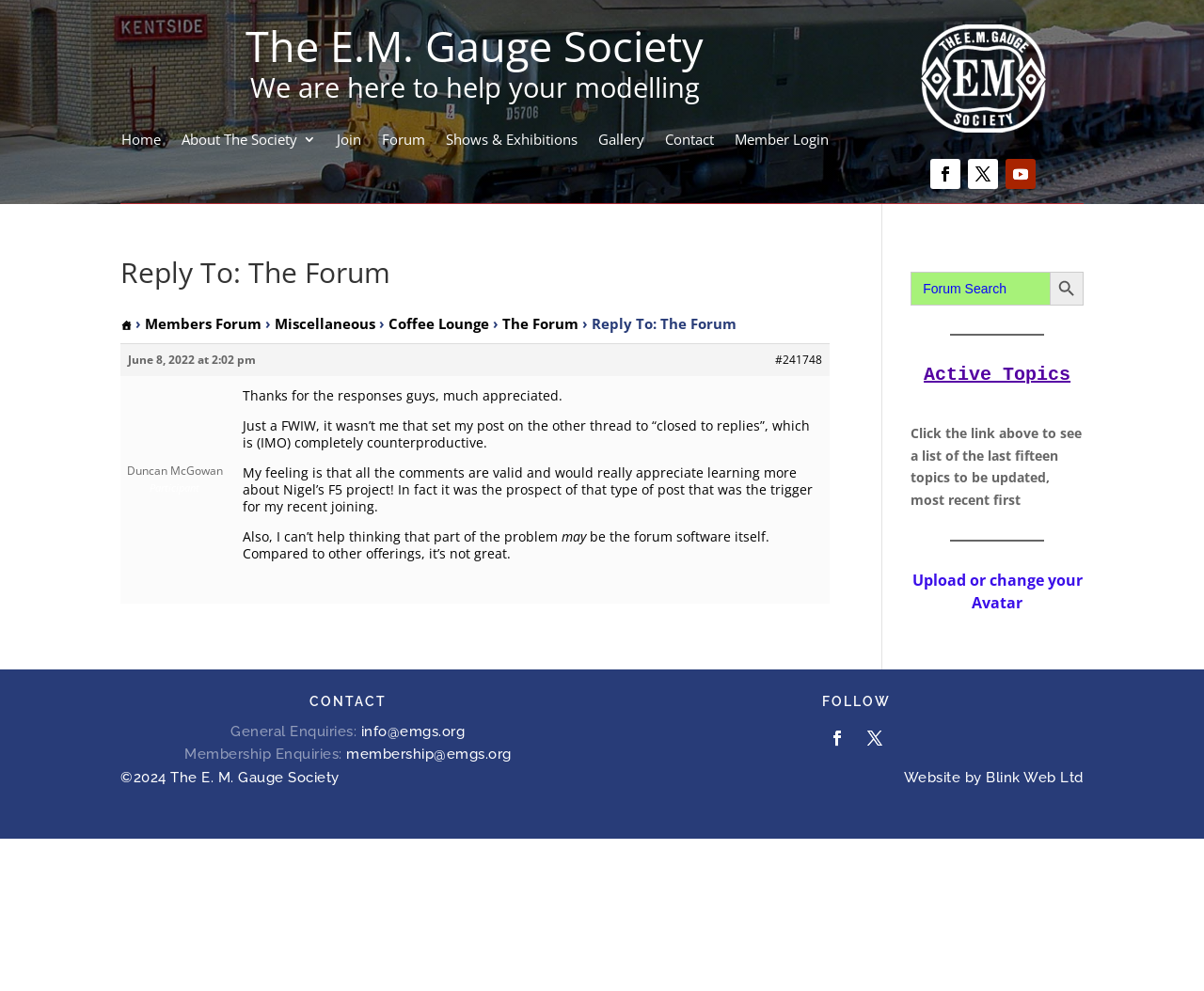Answer the following query concisely with a single word or phrase:
What is the name of the society?

The E.M. Gauge Society